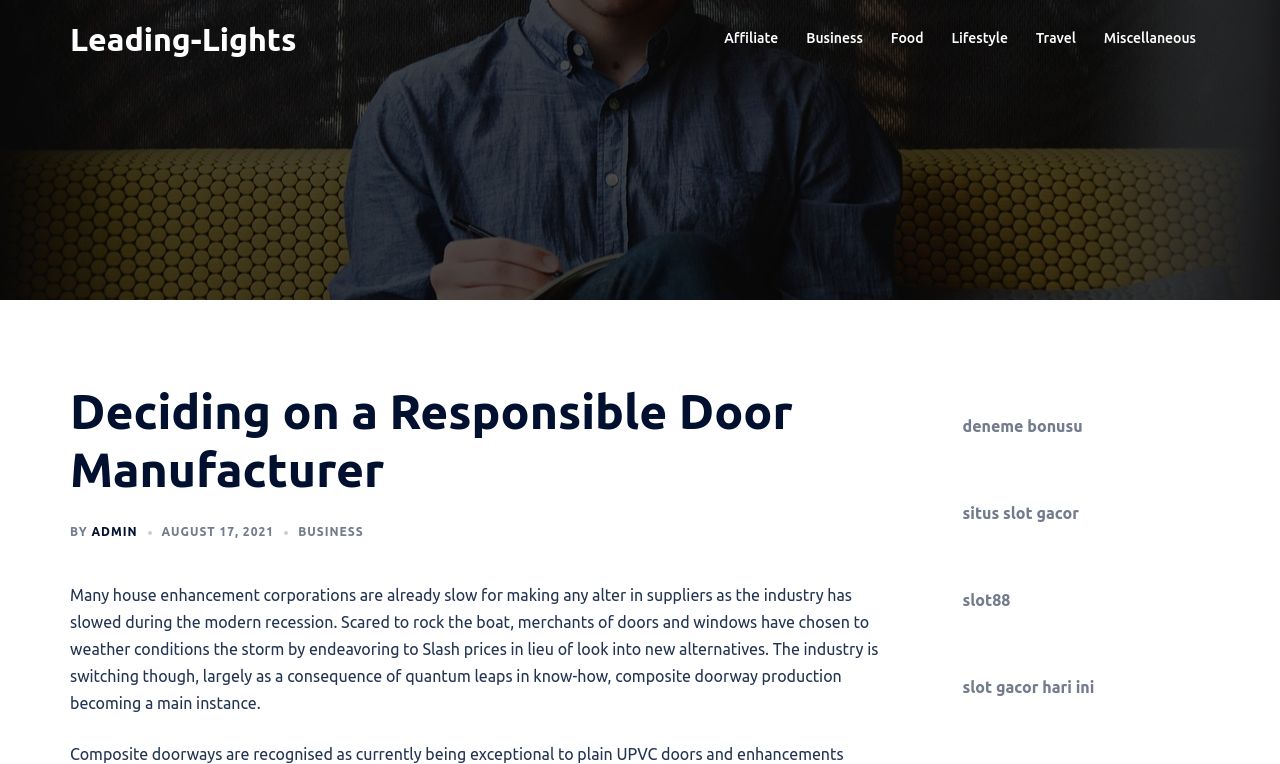Using the image as a reference, answer the following question in as much detail as possible:
What is the category of the article?

The category of the article can be determined by looking at the link 'BUSINESS' located at the top of the webpage, which is a subheading under the header 'Deciding on a Responsible Door Manufacturer'.